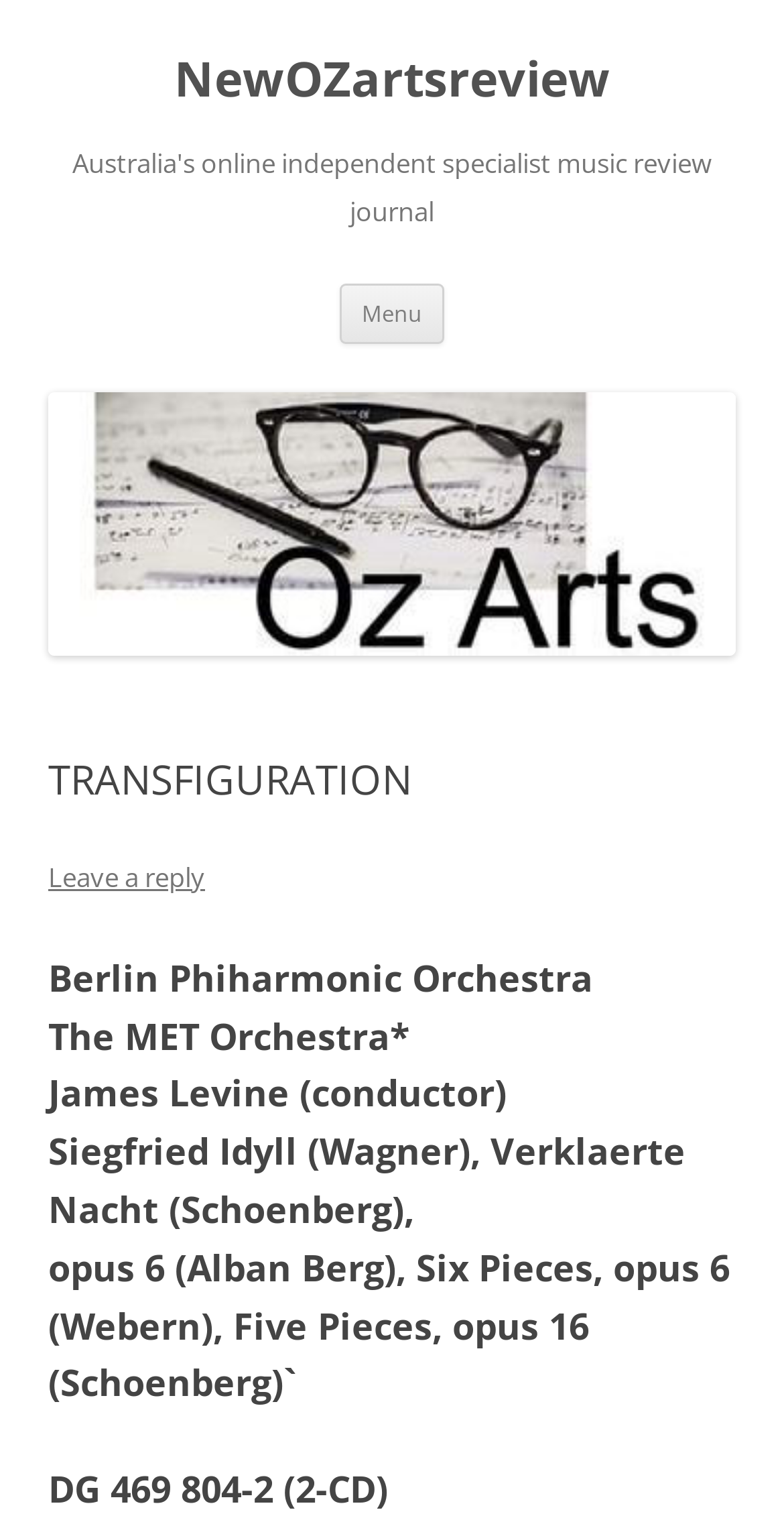For the element described, predict the bounding box coordinates as (top-left x, top-left y, bottom-right x, bottom-right y). All values should be between 0 and 1. Element description: Menu

[0.433, 0.187, 0.567, 0.227]